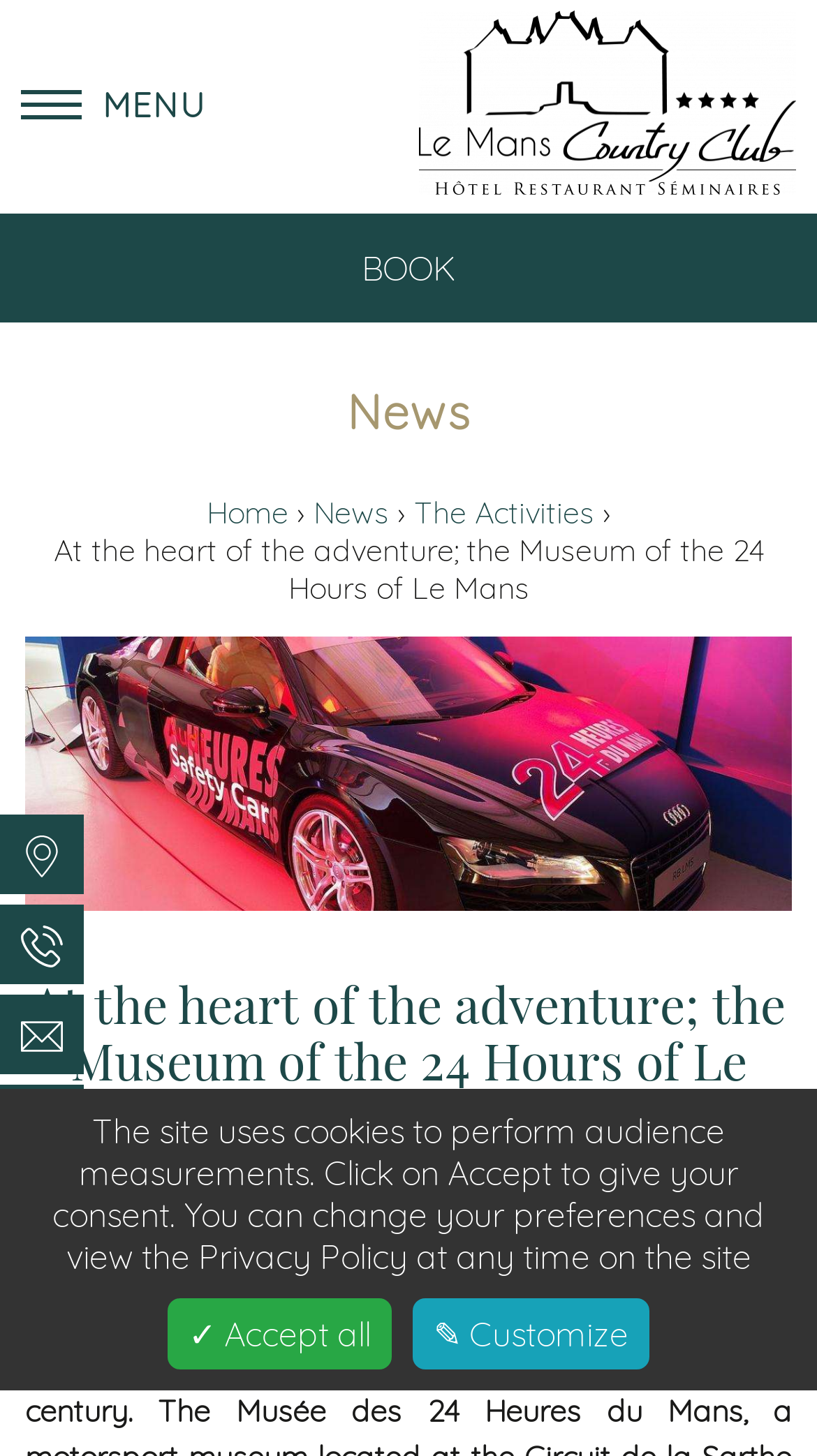What is the main heading displayed on the webpage? Please provide the text.

At the heart of the adventure; the Museum of the 24 Hours of Le Mans